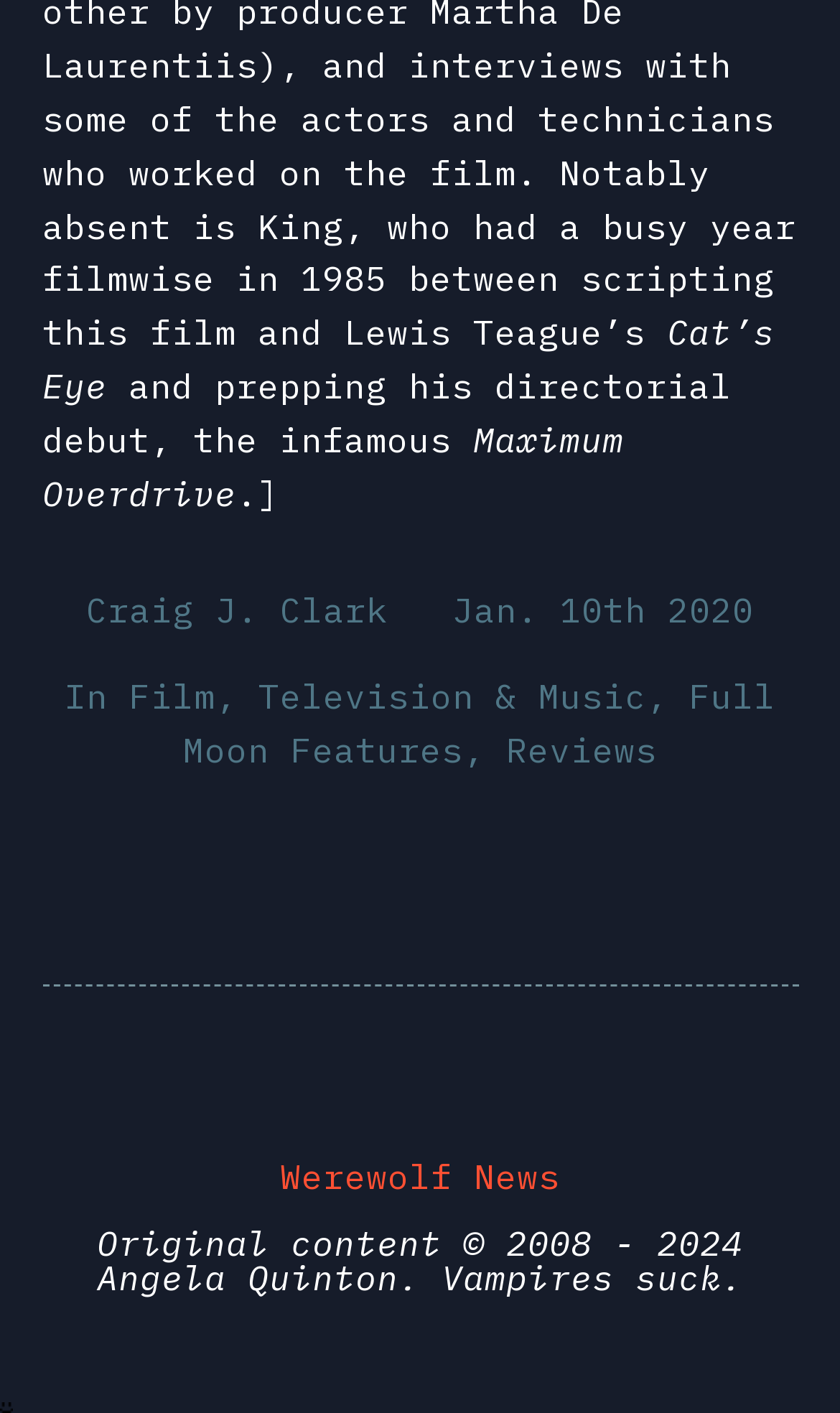Predict the bounding box for the UI component with the following description: "Technical".

None